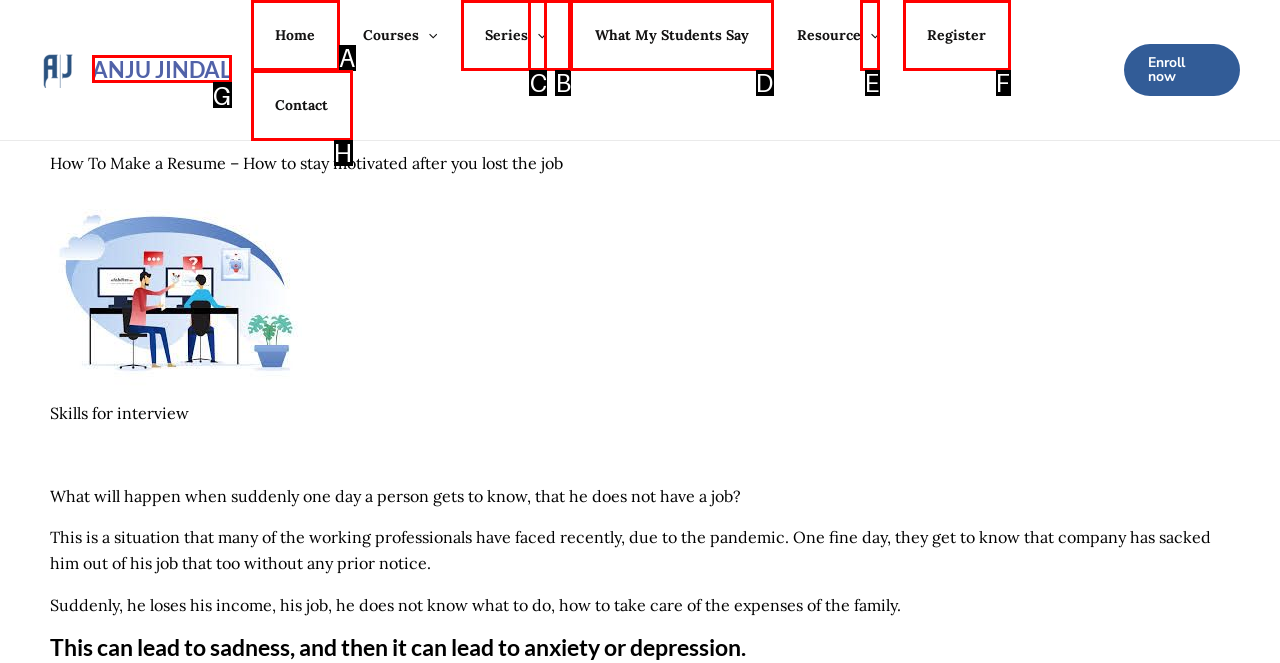Choose the letter of the UI element necessary for this task: Click on the 'What My Students Say' link
Answer with the correct letter.

D